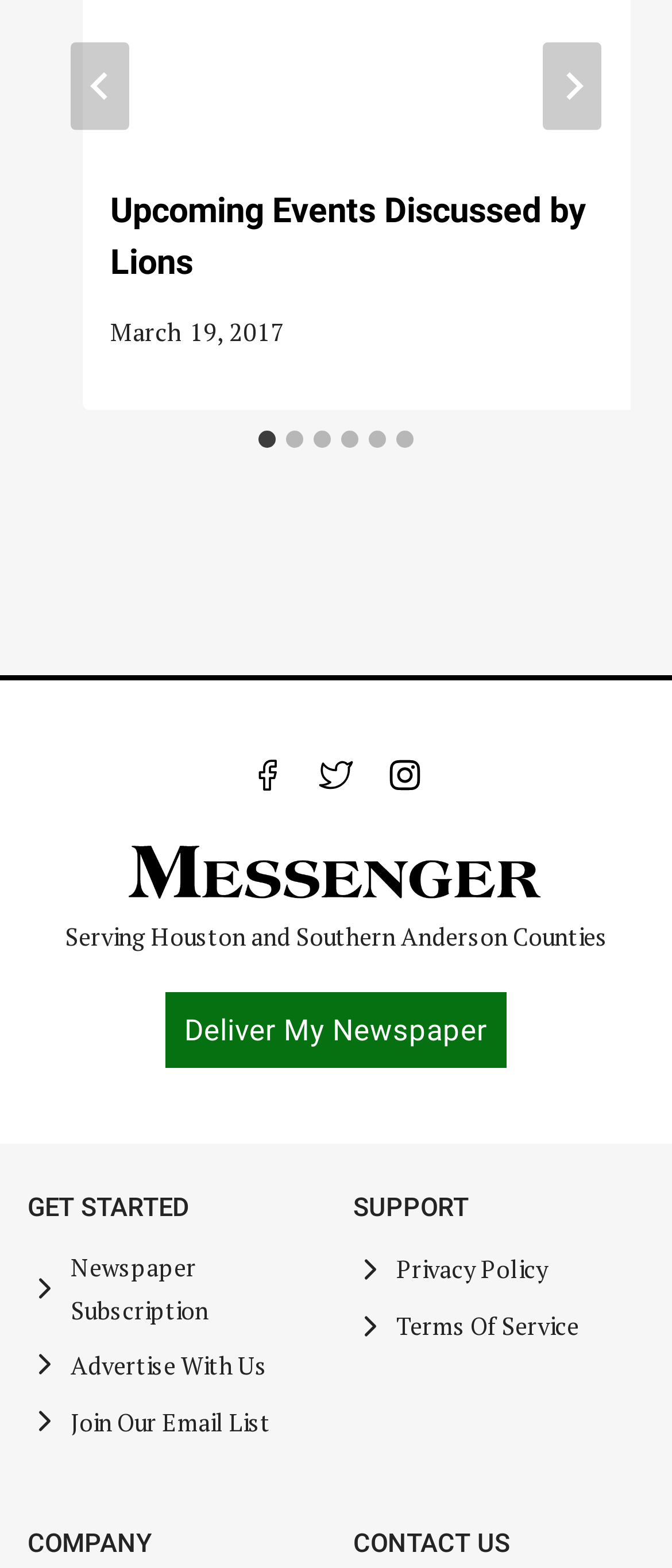Locate the bounding box coordinates of the clickable region to complete the following instruction: "View upcoming events."

[0.164, 0.117, 0.959, 0.183]